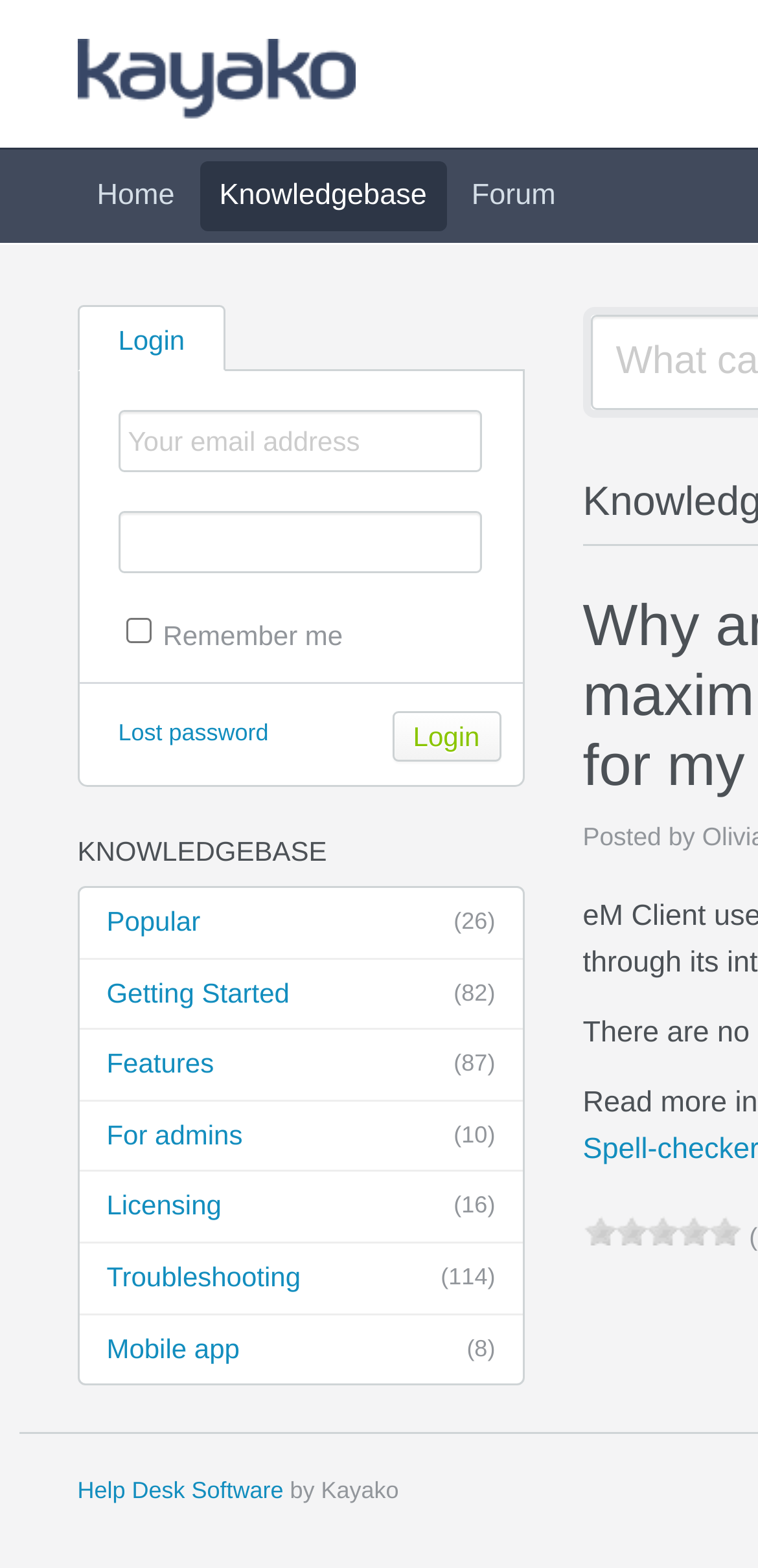Please find the bounding box for the UI component described as follows: "name="scpassword"".

[0.156, 0.326, 0.635, 0.366]